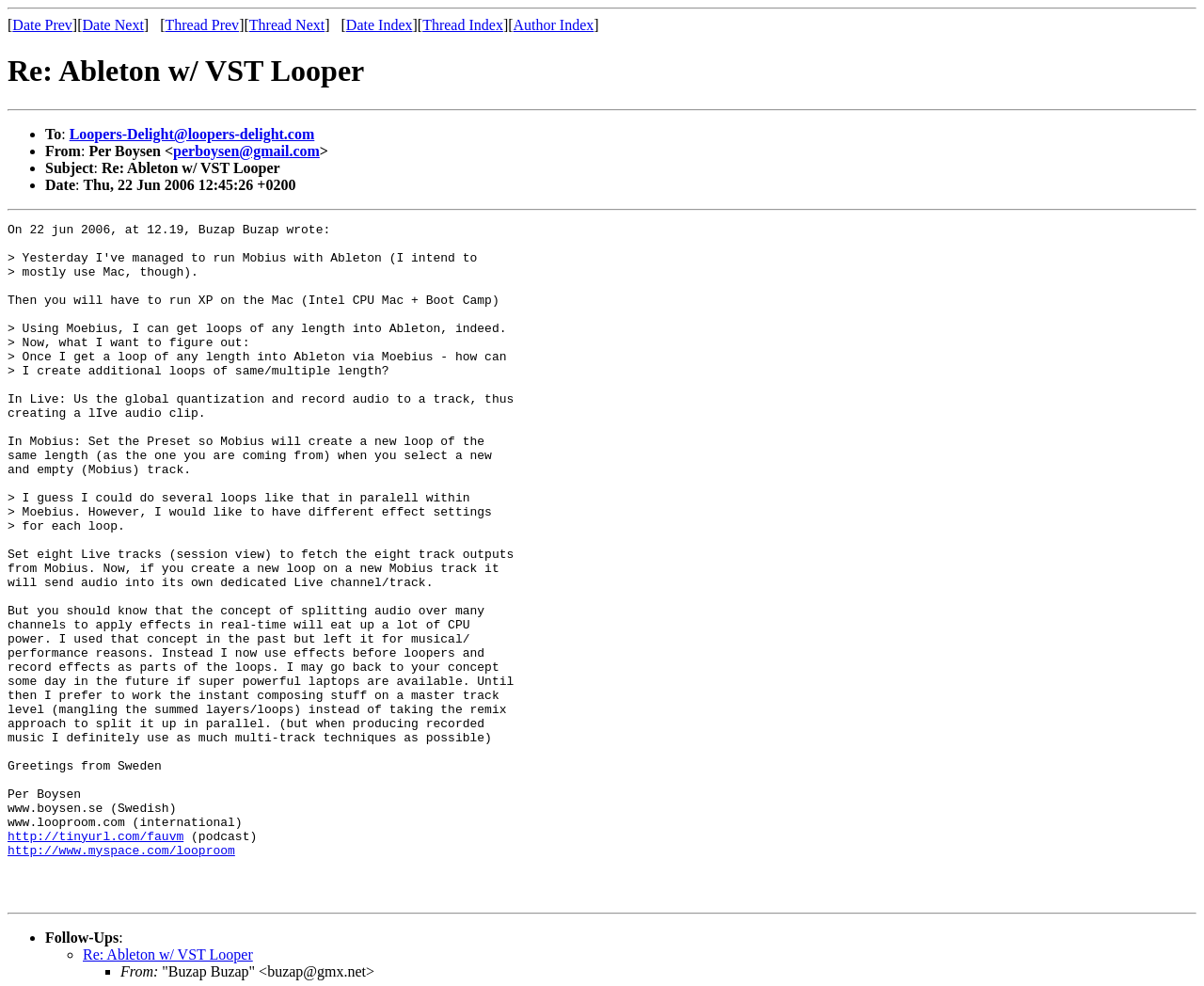Identify the bounding box coordinates for the element that needs to be clicked to fulfill this instruction: "View thread index". Provide the coordinates in the format of four float numbers between 0 and 1: [left, top, right, bottom].

[0.351, 0.017, 0.418, 0.033]